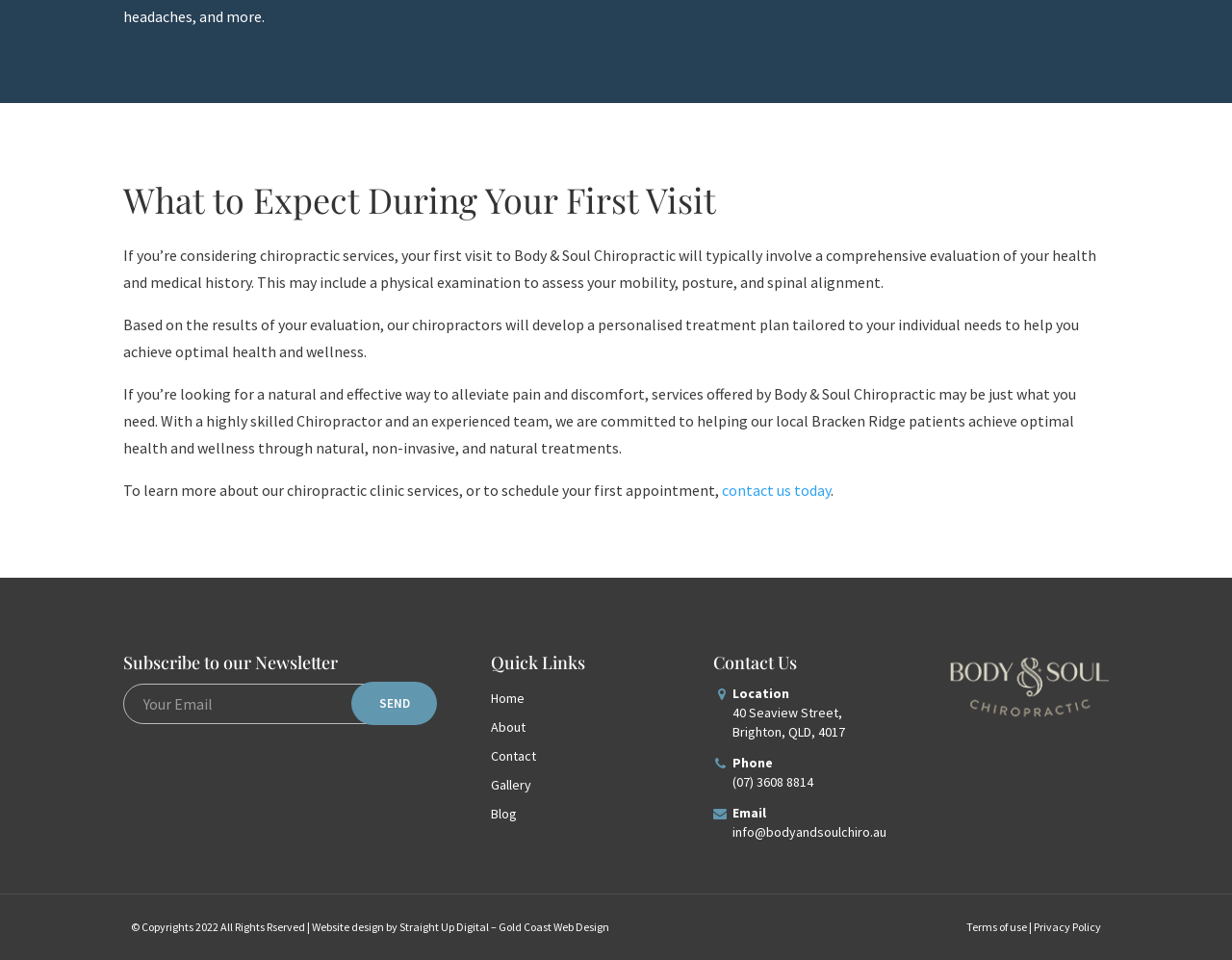What is the phone number of the clinic?
Using the image as a reference, answer the question in detail.

The phone number of the clinic can be found in the 'Contact Us' section, where it is stated as 'Phone: (07) 3608 8814'.